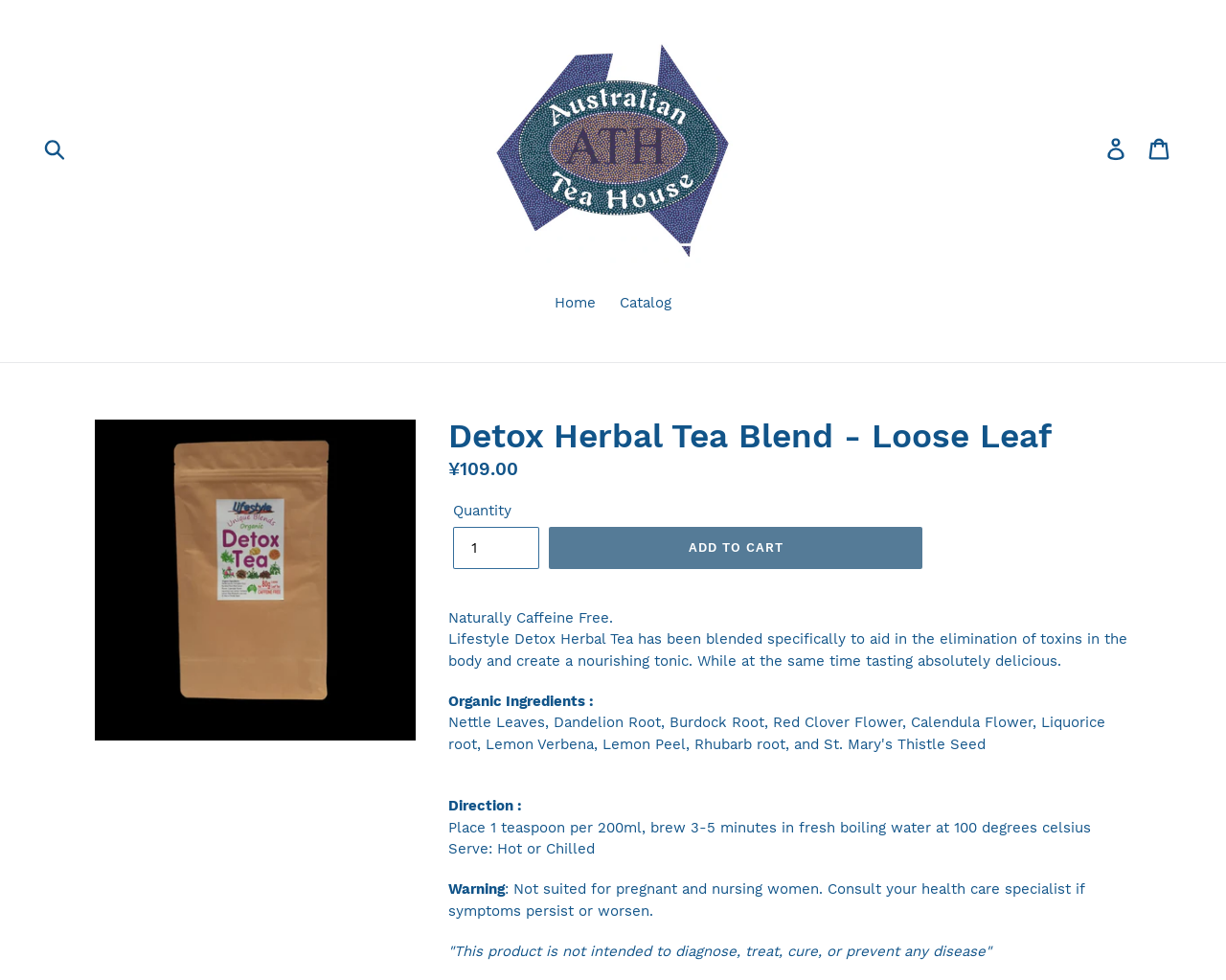Please specify the bounding box coordinates of the clickable section necessary to execute the following command: "Go to the home page".

[0.445, 0.298, 0.494, 0.323]